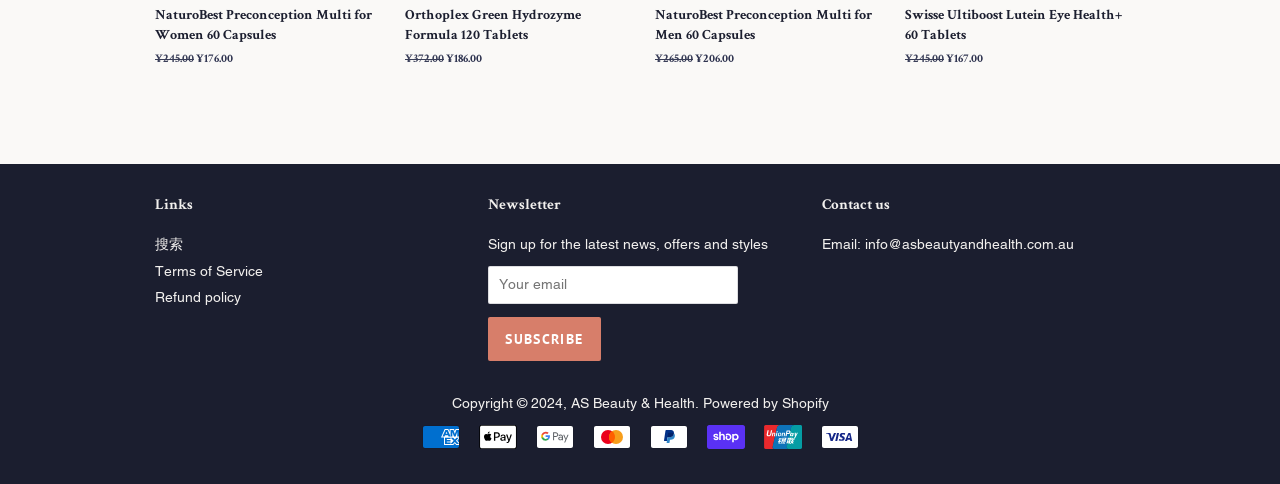What is the price of the first product?
Give a one-word or short phrase answer based on the image.

¥245.00